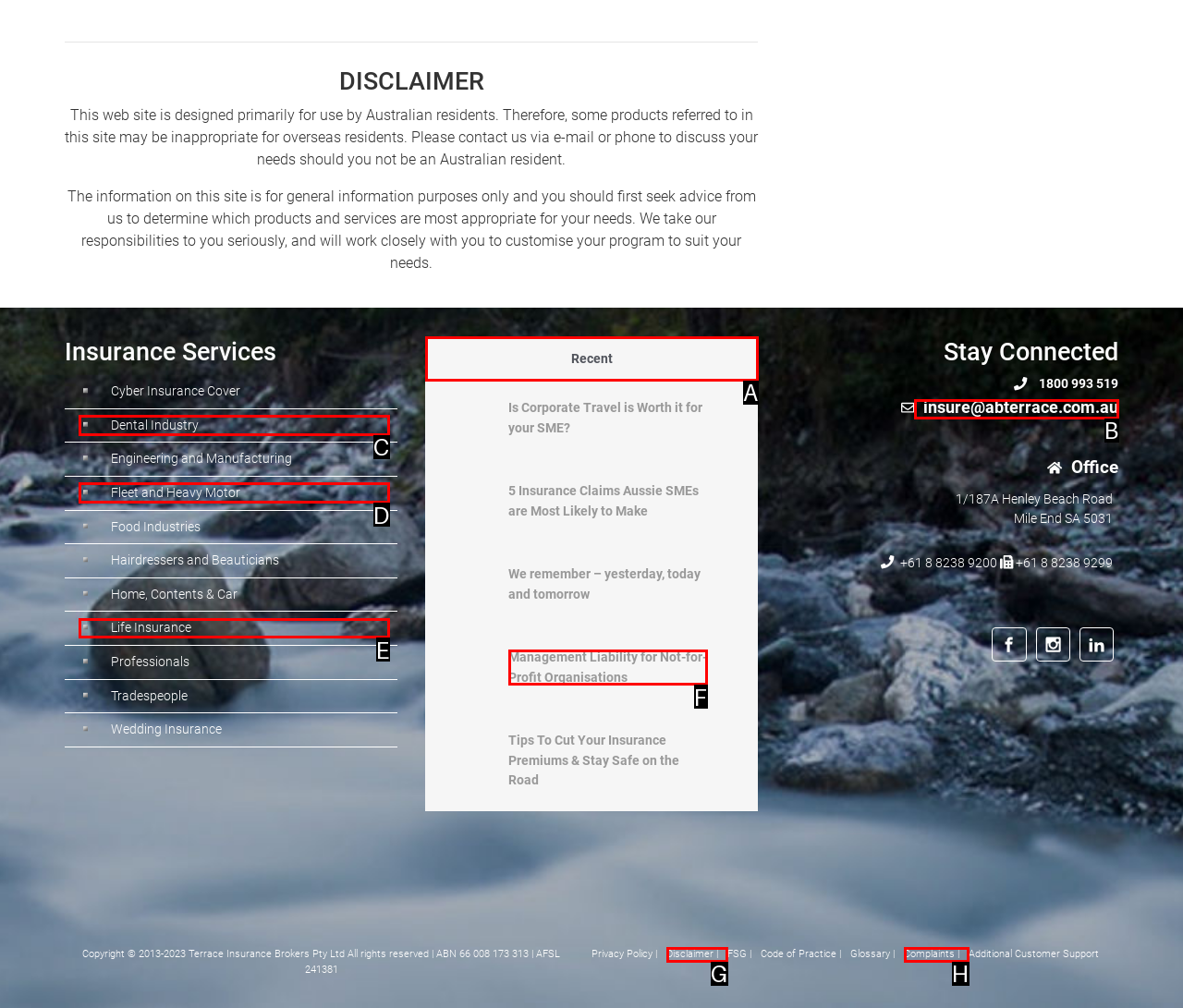Choose the option that best matches the description: Singapore Embargoed Countries
Indicate the letter of the matching option directly.

None